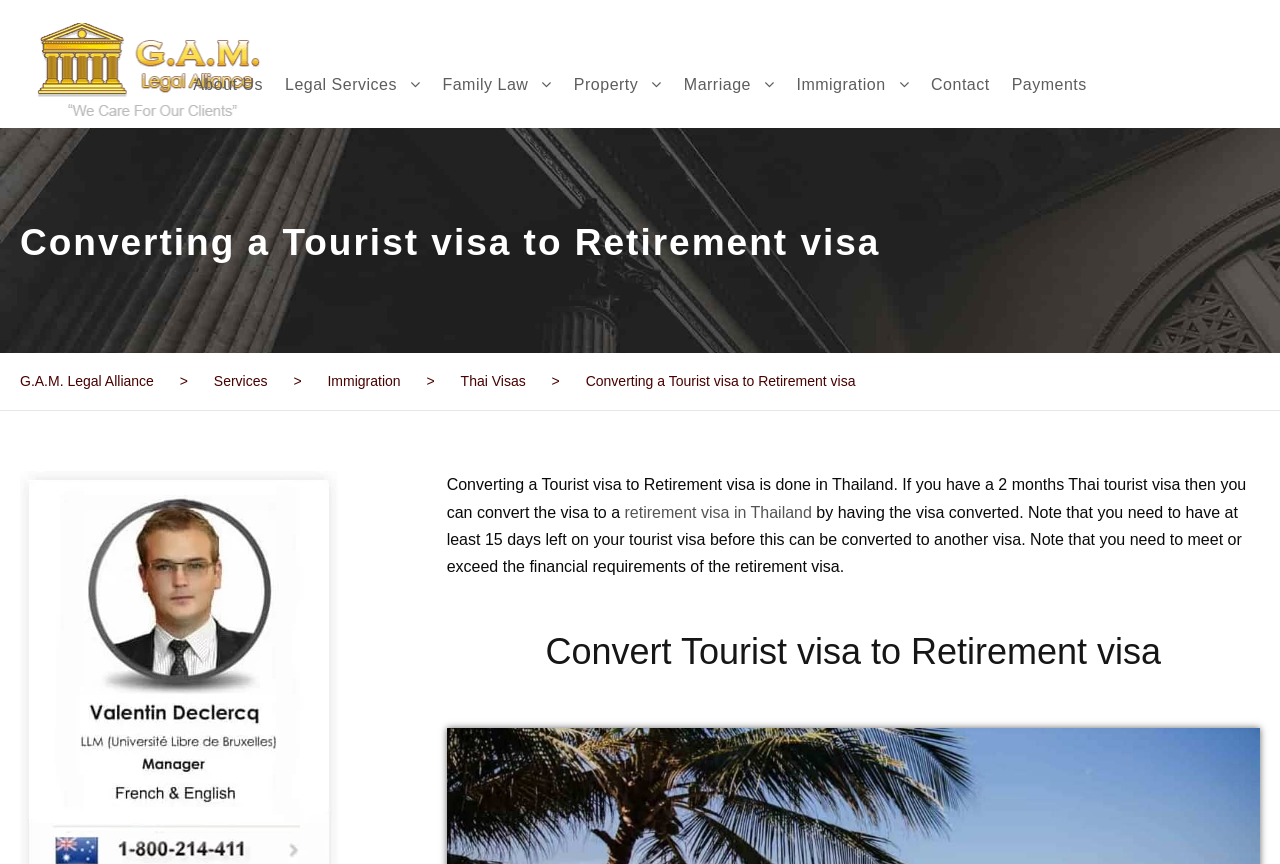Your task is to find and give the main heading text of the webpage.

Converting a Tourist visa to Retirement visa